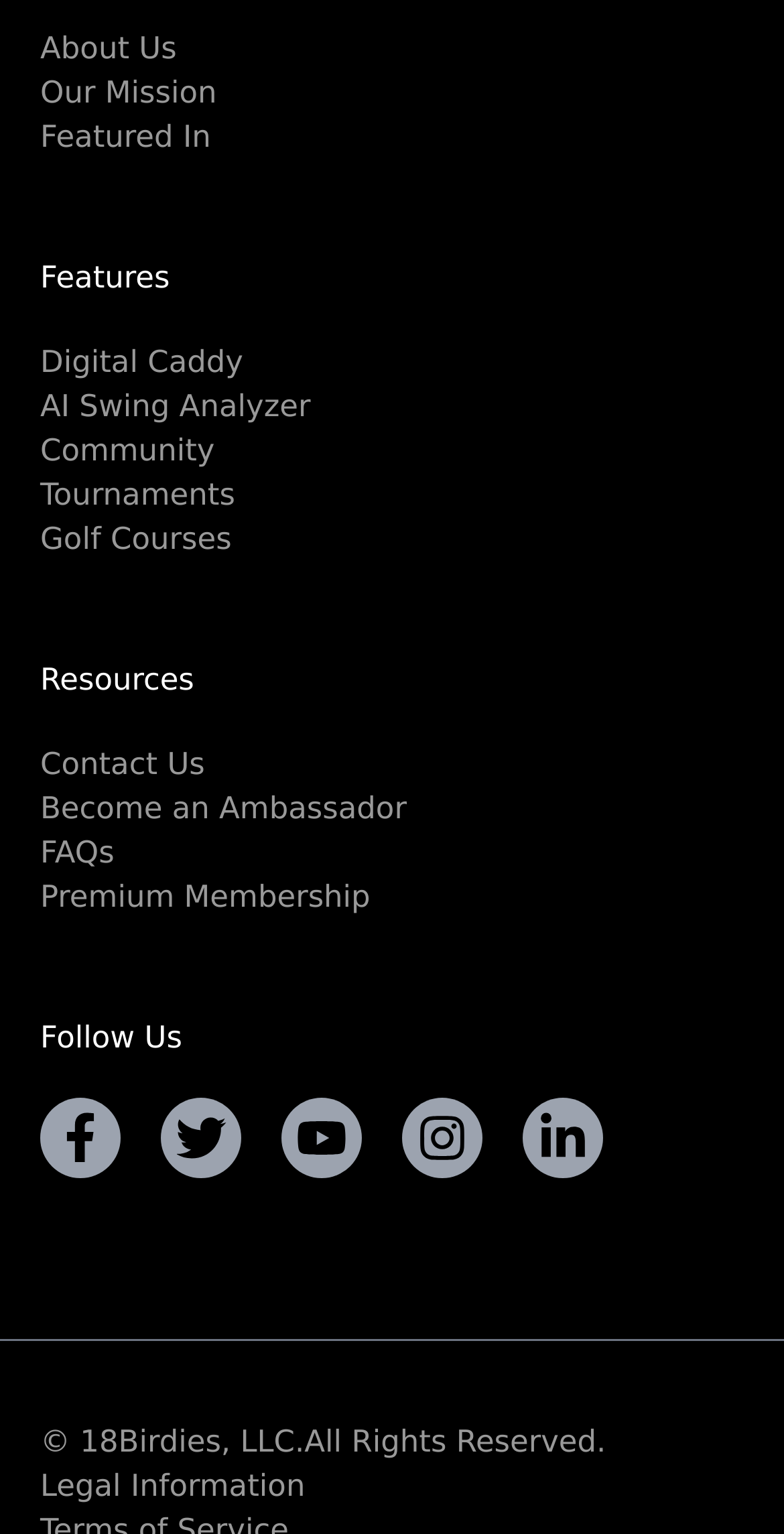Please find and report the bounding box coordinates of the element to click in order to perform the following action: "View Features". The coordinates should be expressed as four float numbers between 0 and 1, in the format [left, top, right, bottom].

[0.051, 0.167, 0.949, 0.194]